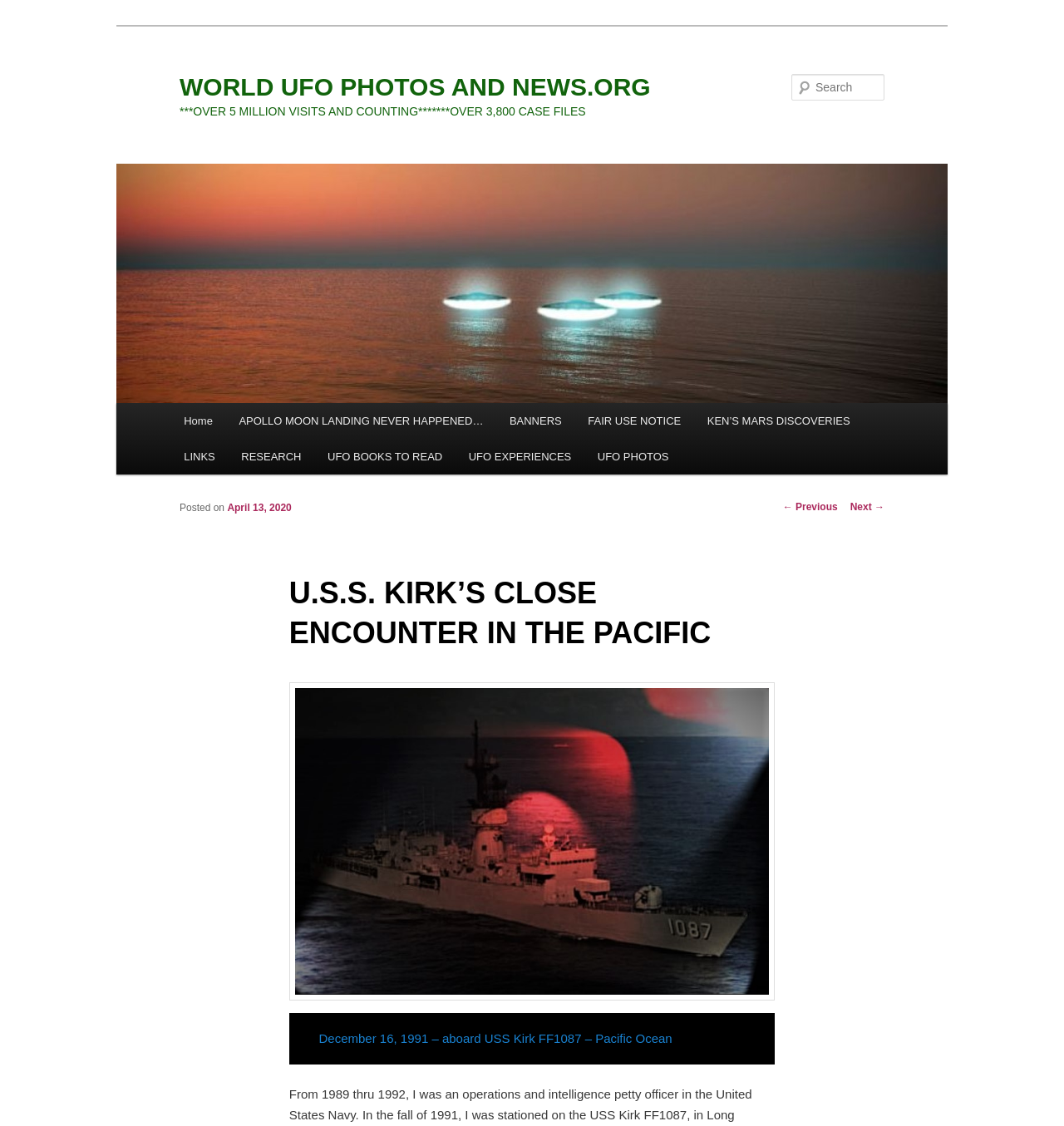Provide the bounding box coordinates of the HTML element this sentence describes: "UFO BOOKS TO READ". The bounding box coordinates consist of four float numbers between 0 and 1, i.e., [left, top, right, bottom].

[0.296, 0.39, 0.428, 0.422]